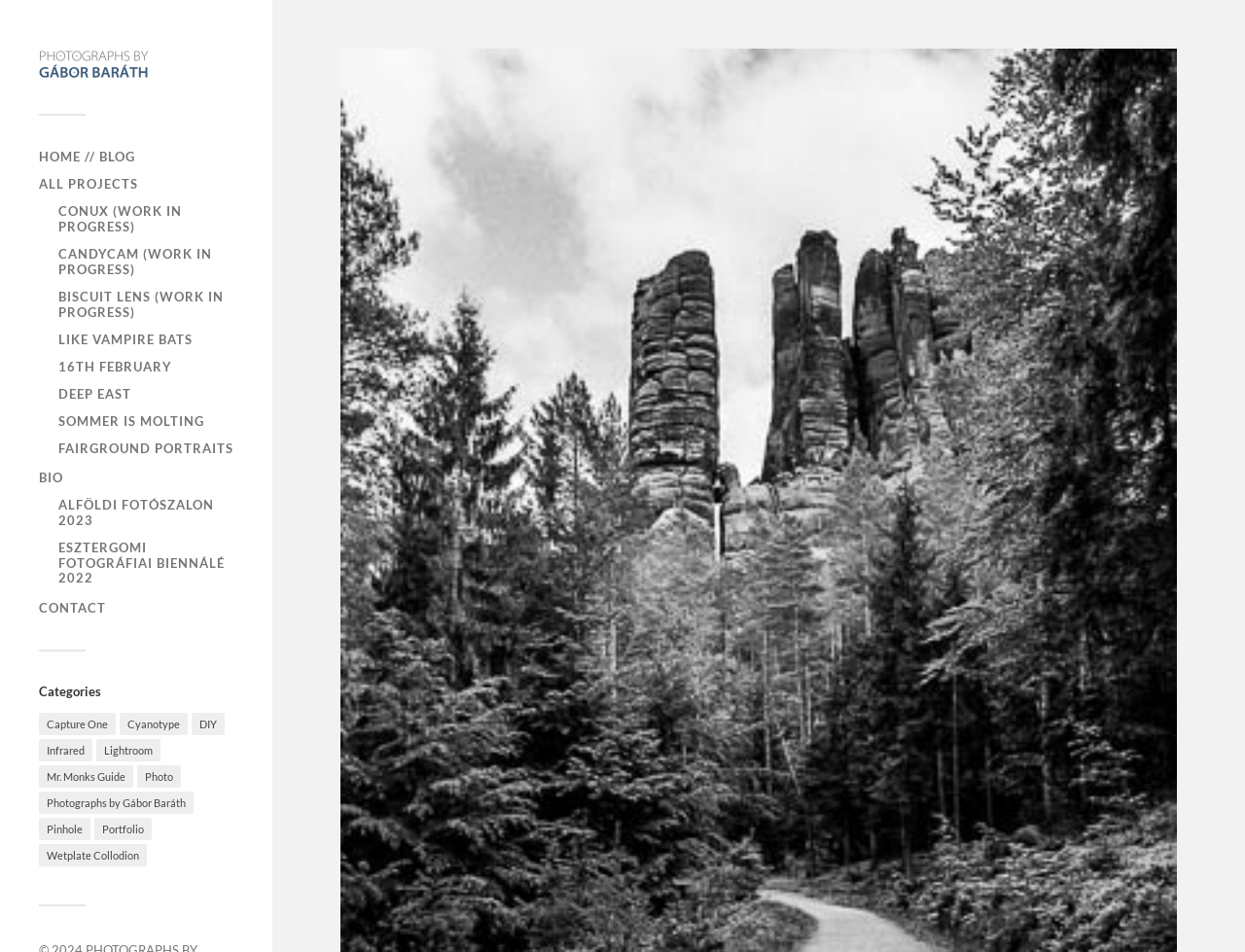Offer a meticulous caption that includes all visible features of the webpage.

The webpage is about Bohemian Switzerland, a picturesque region in the north-western Czech Republic. At the top, there is a title "Bohemian Switzerland – PHOTOGRAPHS BY GÁBOR BARÁTH" and a small image next to it. Below the title, there are several links to different sections of the website, including "HOME // BLOG", "ALL PROJECTS", and "BIO". 

Further down, there are multiple links to various projects, such as "CONUX", "CANDYCAM", and "LIKE VAMPIRE BATS", which are likely photography projects. These links are arranged in a vertical column, with each link positioned below the previous one. 

On the right side of the page, there are more links to other projects, including "16TH FEBRUARY", "DEEP EAST", and "FAIRGROUND PORTRAITS". These links are also arranged vertically, with each link positioned below the previous one. 

Towards the bottom of the page, there is a section titled "Categories", which contains links to different categories of photographs, such as "Capture One", "Cyanotype", and "Infrared". These links are arranged in a vertical column, with each link positioned below the previous one. 

There are no images on the page except for the small image next to the title. The overall layout is organized, with clear headings and concise text.